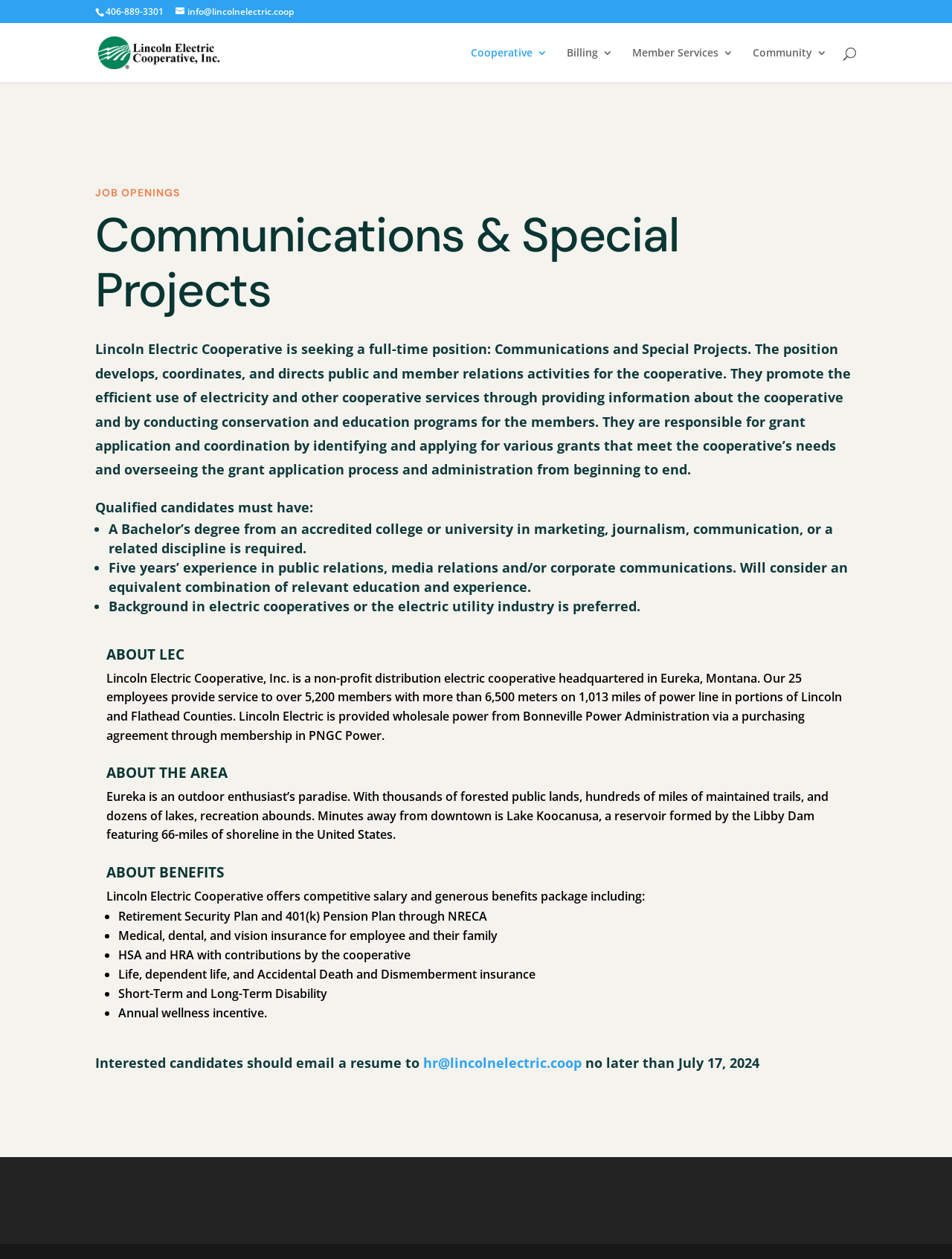Answer the question below using just one word or a short phrase: 
What is the deadline for submitting a resume for the job opening?

July 17, 2024